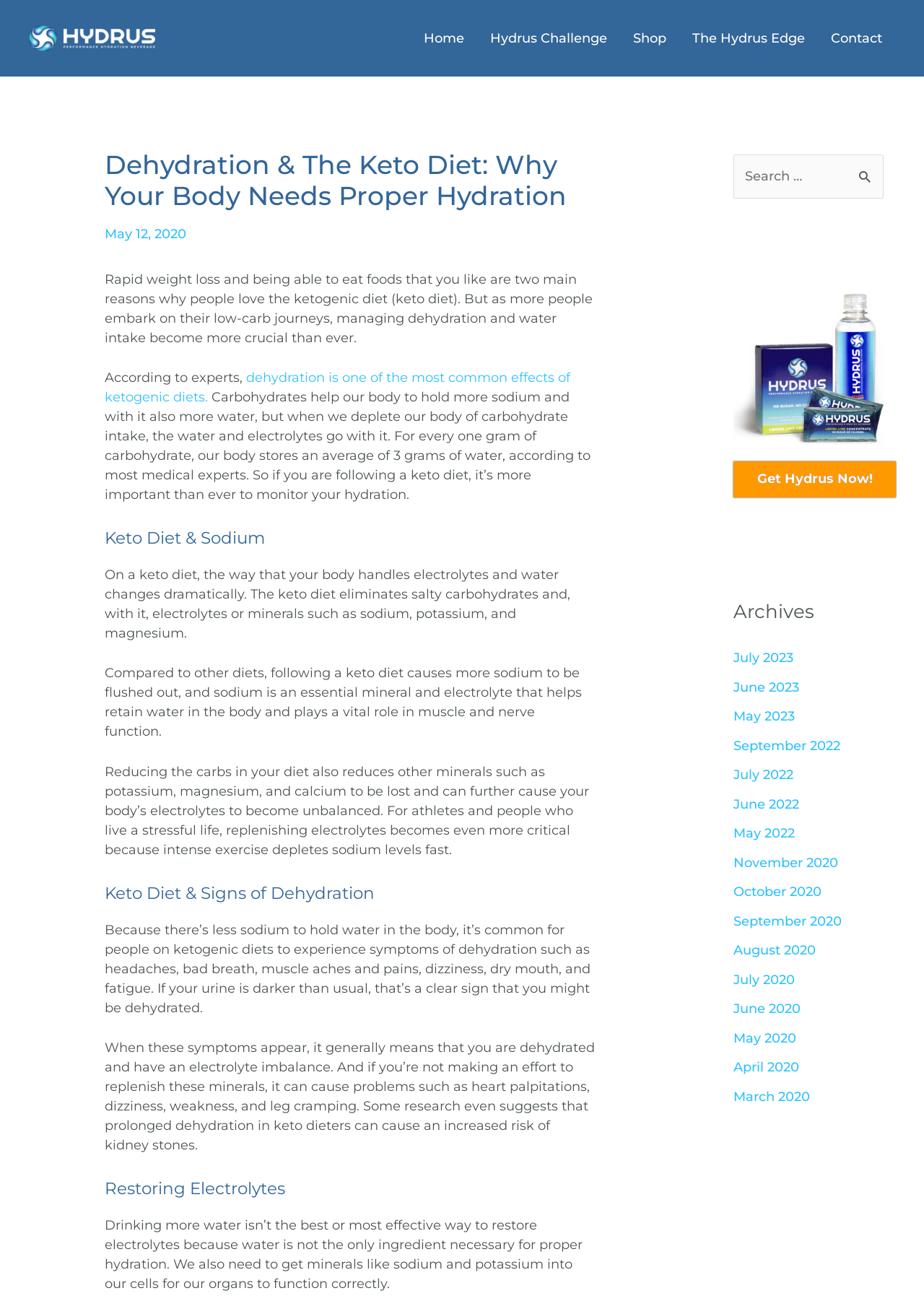What is the purpose of replenishing electrolytes on a keto diet?
Based on the screenshot, answer the question with a single word or phrase.

to retain water in the body